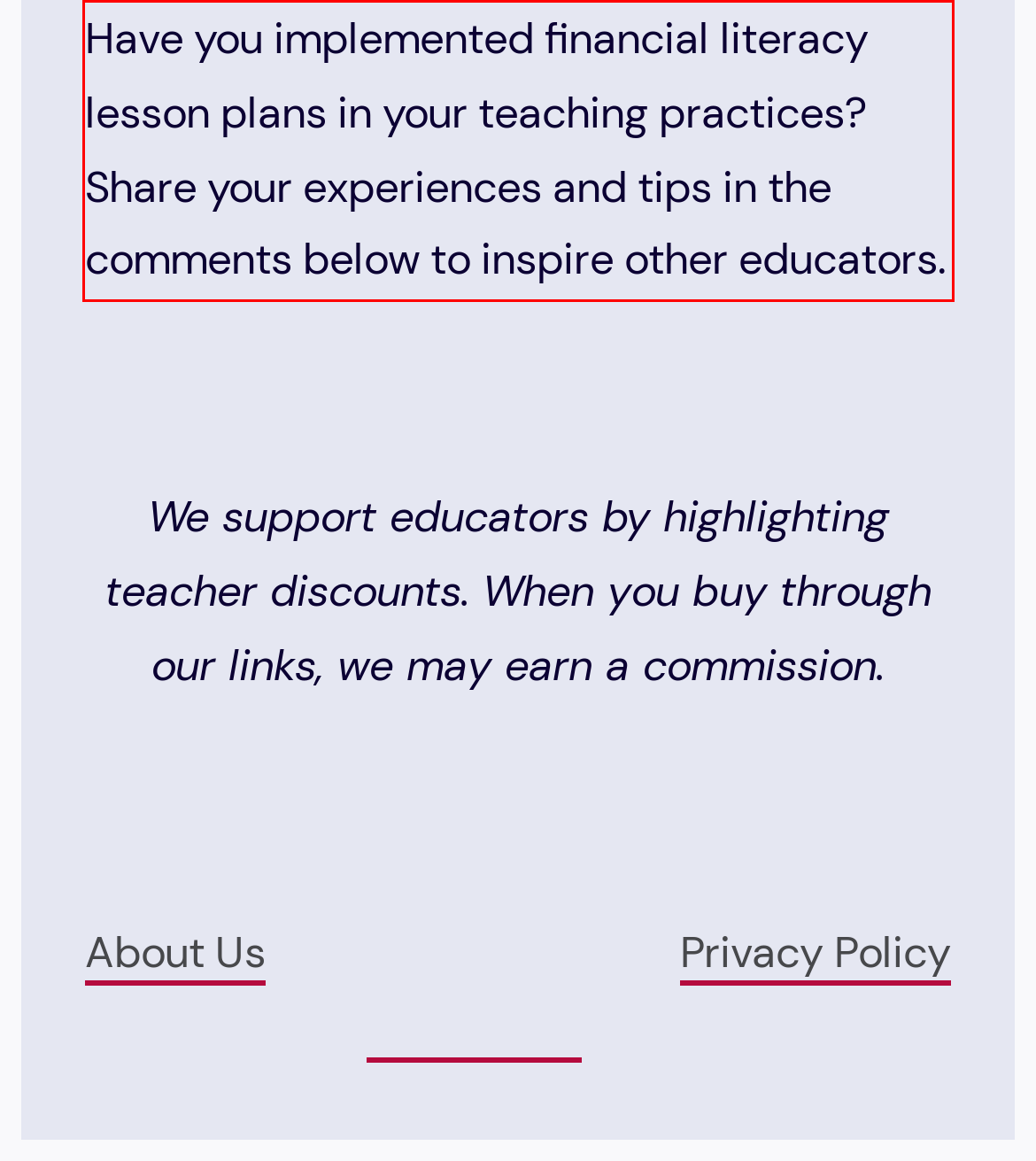Extract and provide the text found inside the red rectangle in the screenshot of the webpage.

Have you implemented financial literacy lesson plans in your teaching practices? Share your experiences and tips in the comments below to inspire other educators.